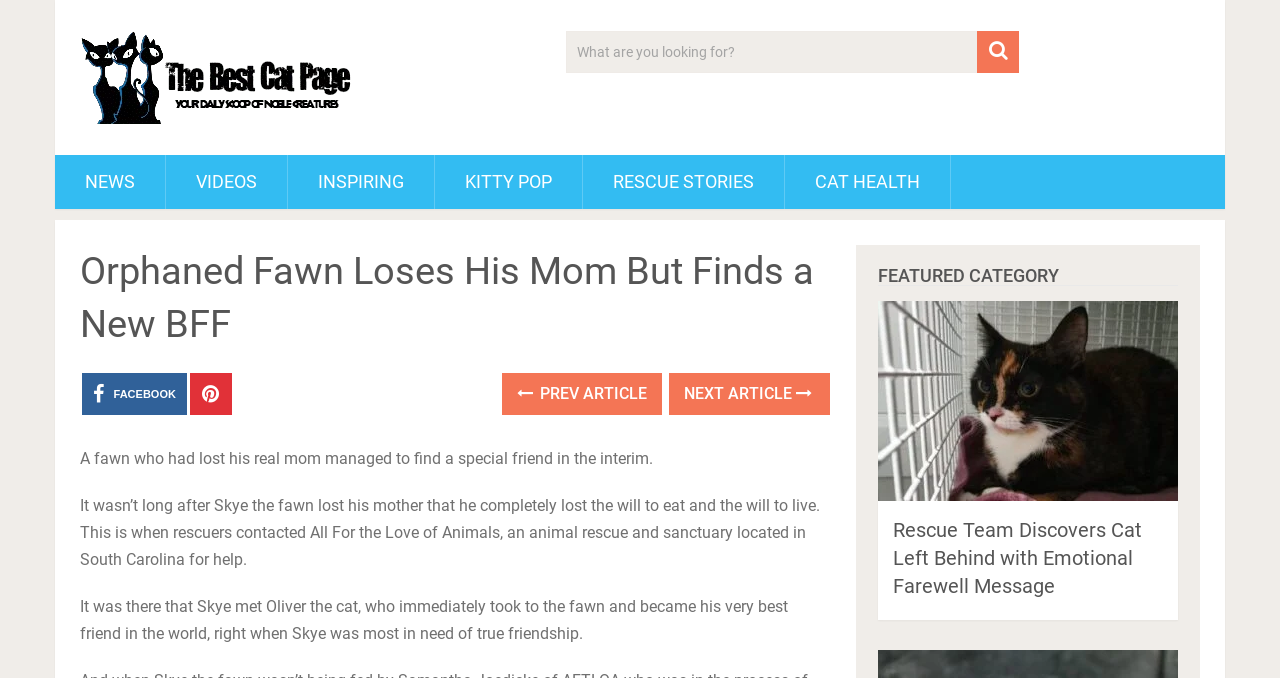What is the name of the fawn?
Using the image, respond with a single word or phrase.

Skye